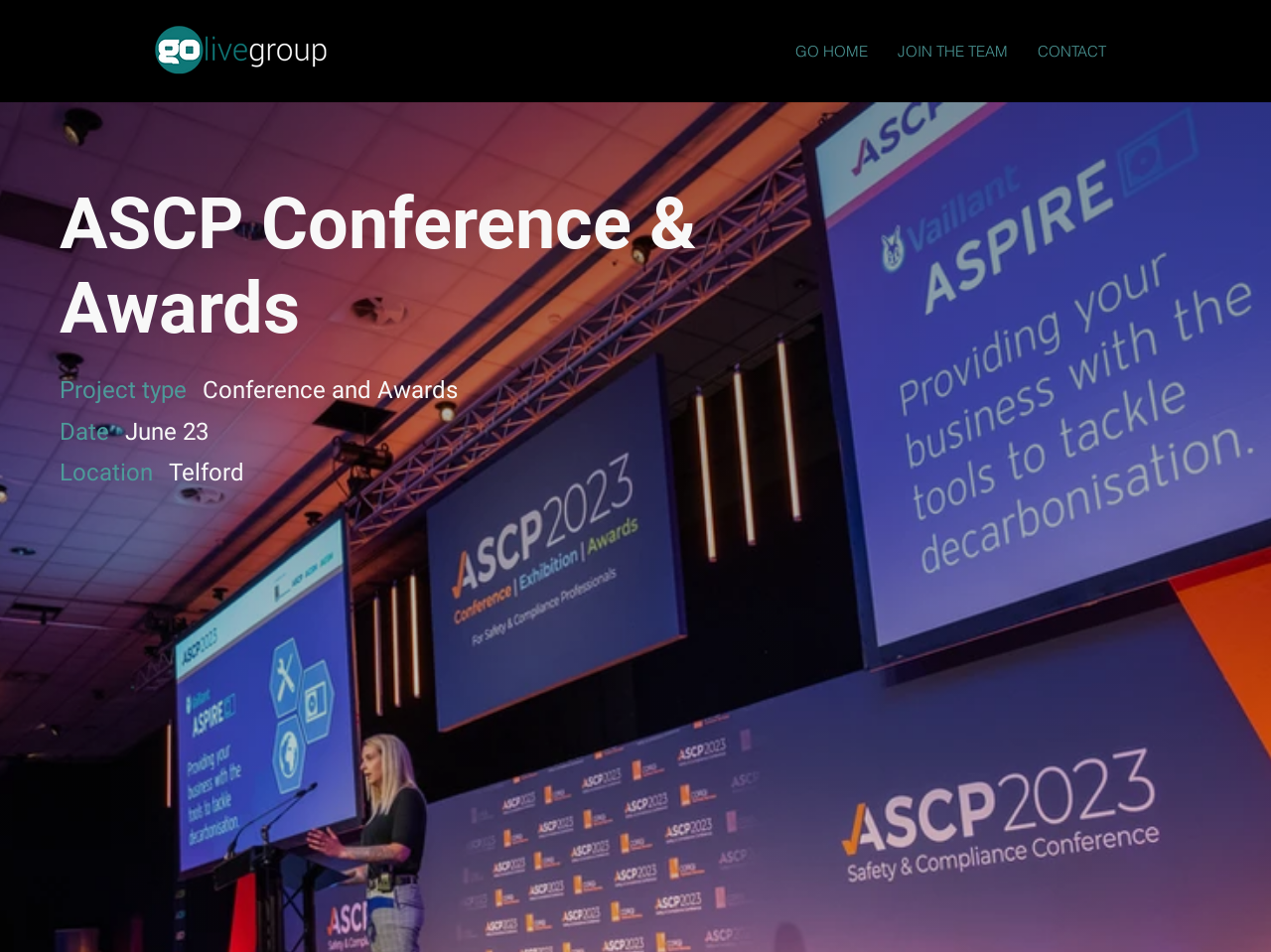Generate the text content of the main headline of the webpage.

ASCP Conference & Awards